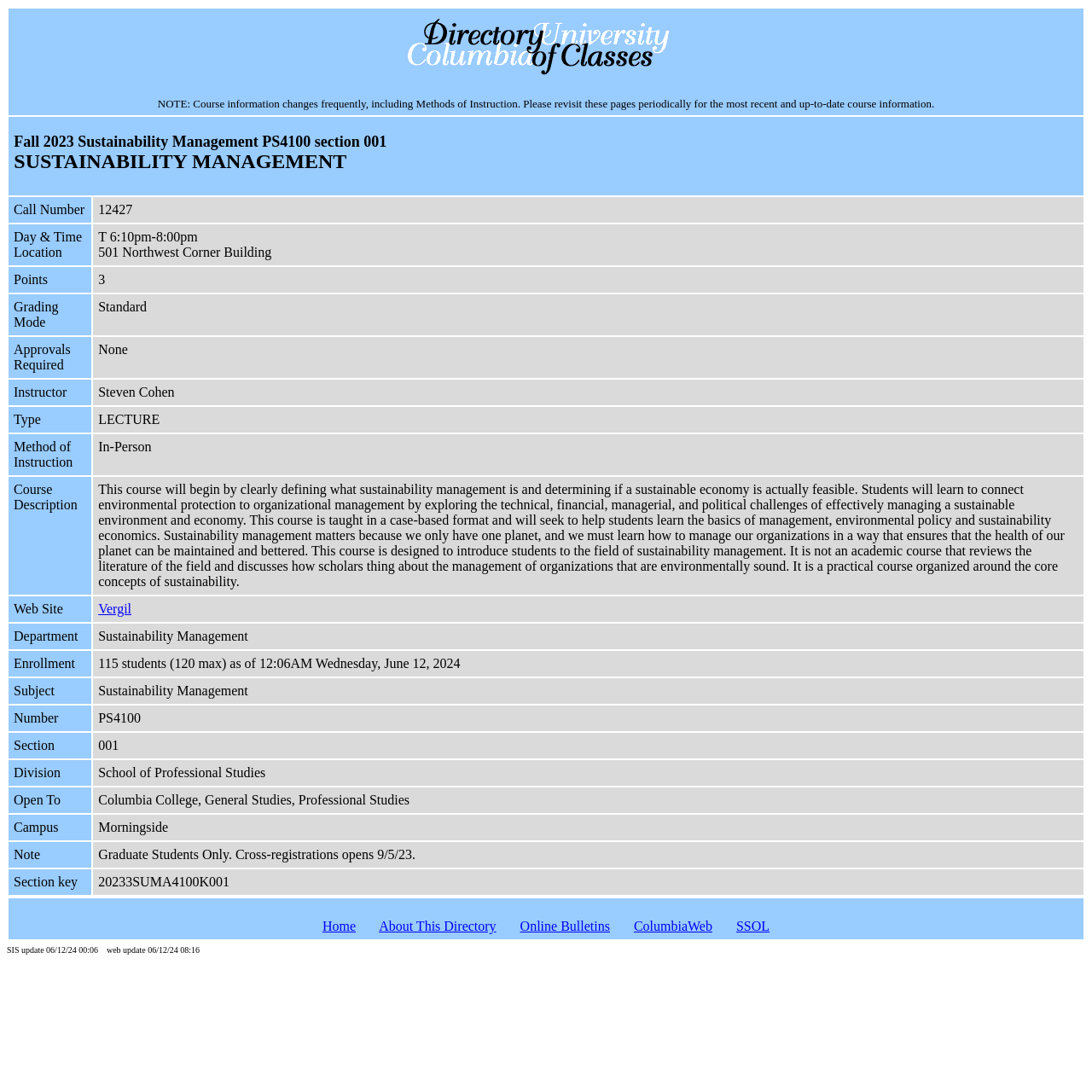Give a one-word or short phrase answer to the question: 
How many points is this course worth?

3